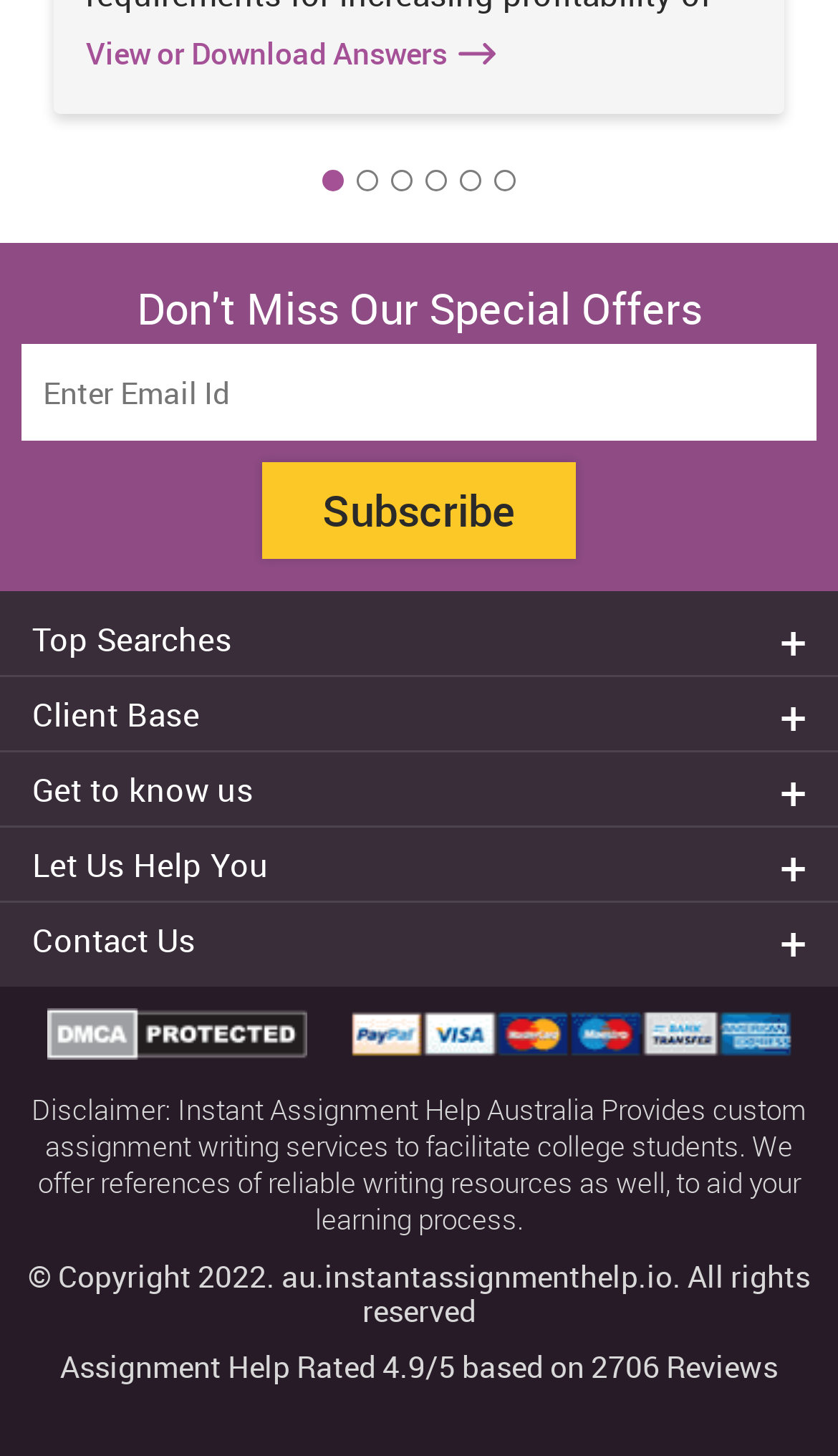Pinpoint the bounding box coordinates of the clickable area needed to execute the instruction: "View or download answers". The coordinates should be specified as four float numbers between 0 and 1, i.e., [left, top, right, bottom].

[0.103, 0.025, 0.897, 0.049]